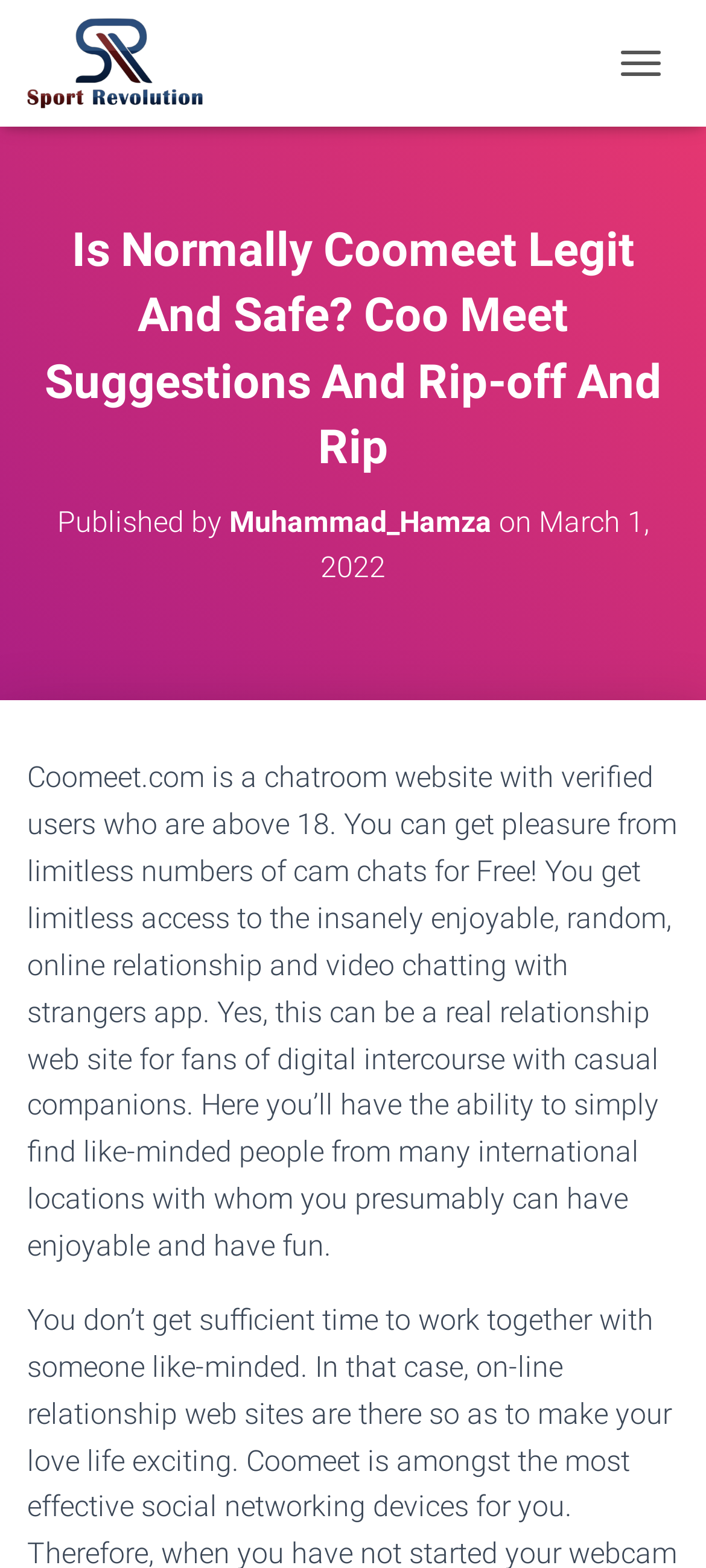Using the description "Muhammad_Hamza", locate and provide the bounding box of the UI element.

[0.324, 0.321, 0.696, 0.343]